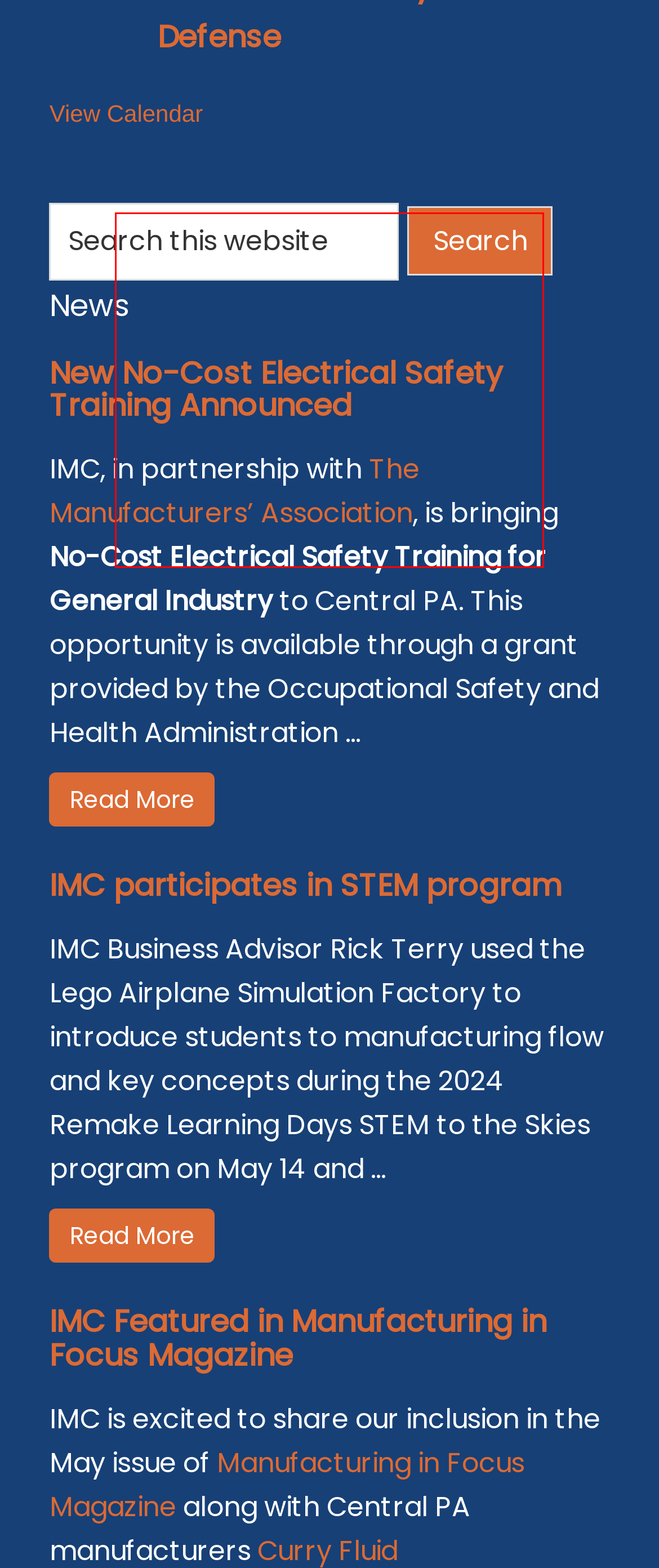Using the provided webpage screenshot, identify and read the text within the red rectangle bounding box.

“The results of this project far exceeded my expectations. Every minute and every dollar spent with IMC’s Continuous Improvement team has resulted in tremendous returns. With IMC’s help, we are ac… Read more